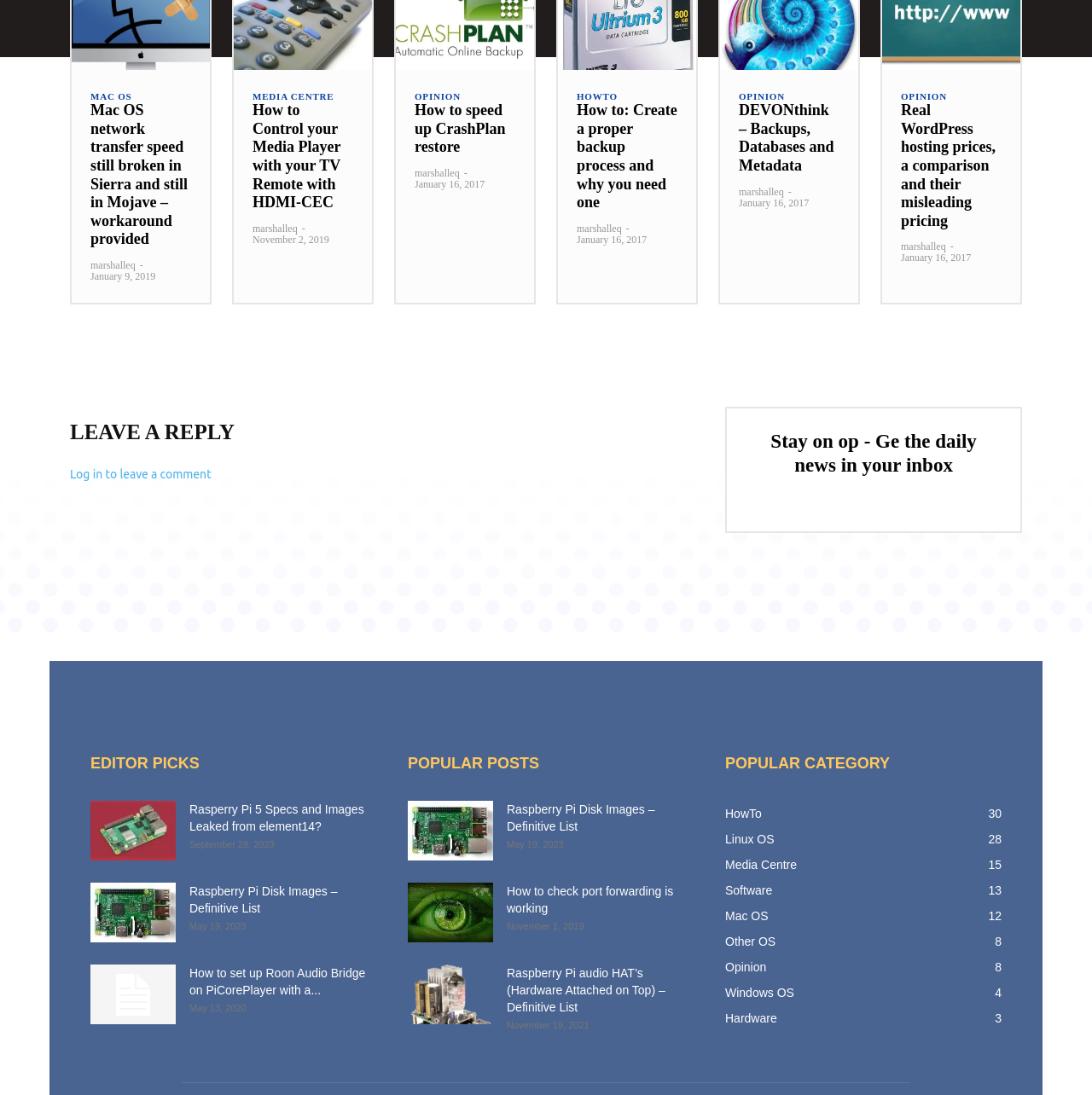From the webpage screenshot, predict the bounding box coordinates (top-left x, top-left y, bottom-right x, bottom-right y) for the UI element described here: Cloudflare

None